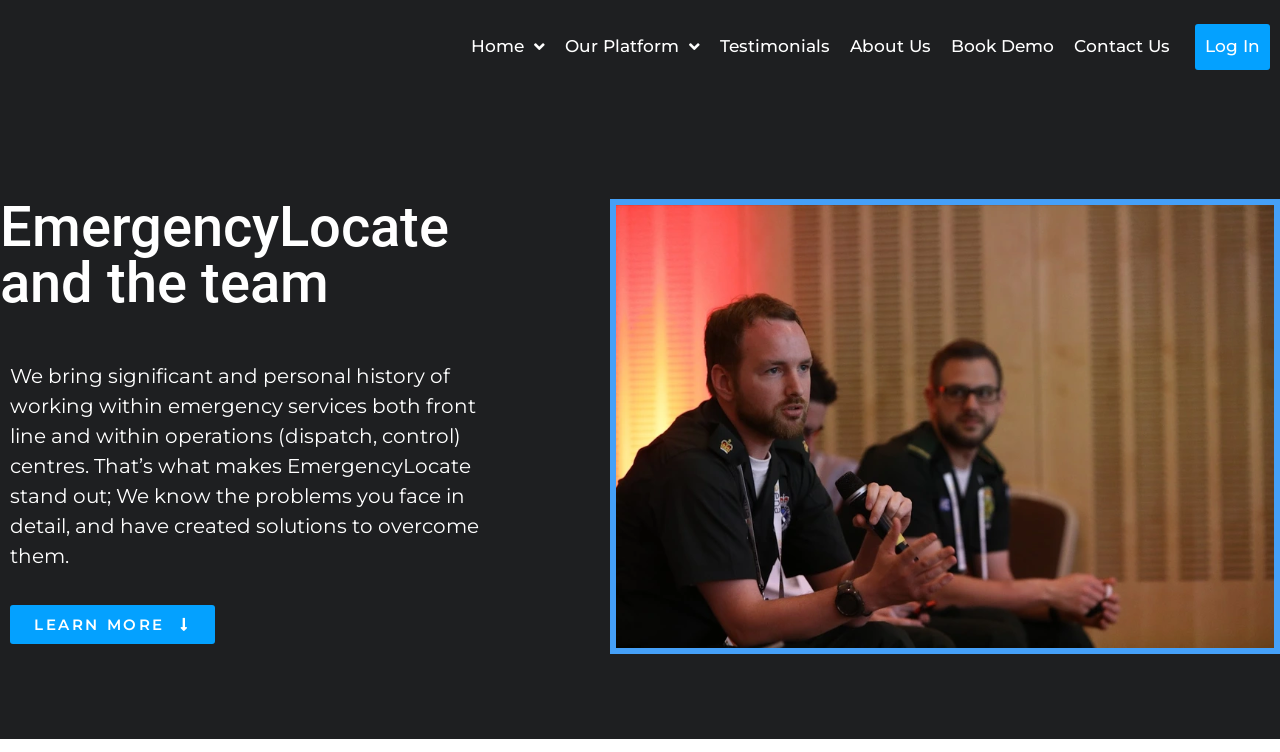Provide your answer in a single word or phrase: 
What is the company's name?

EmergencyLocate